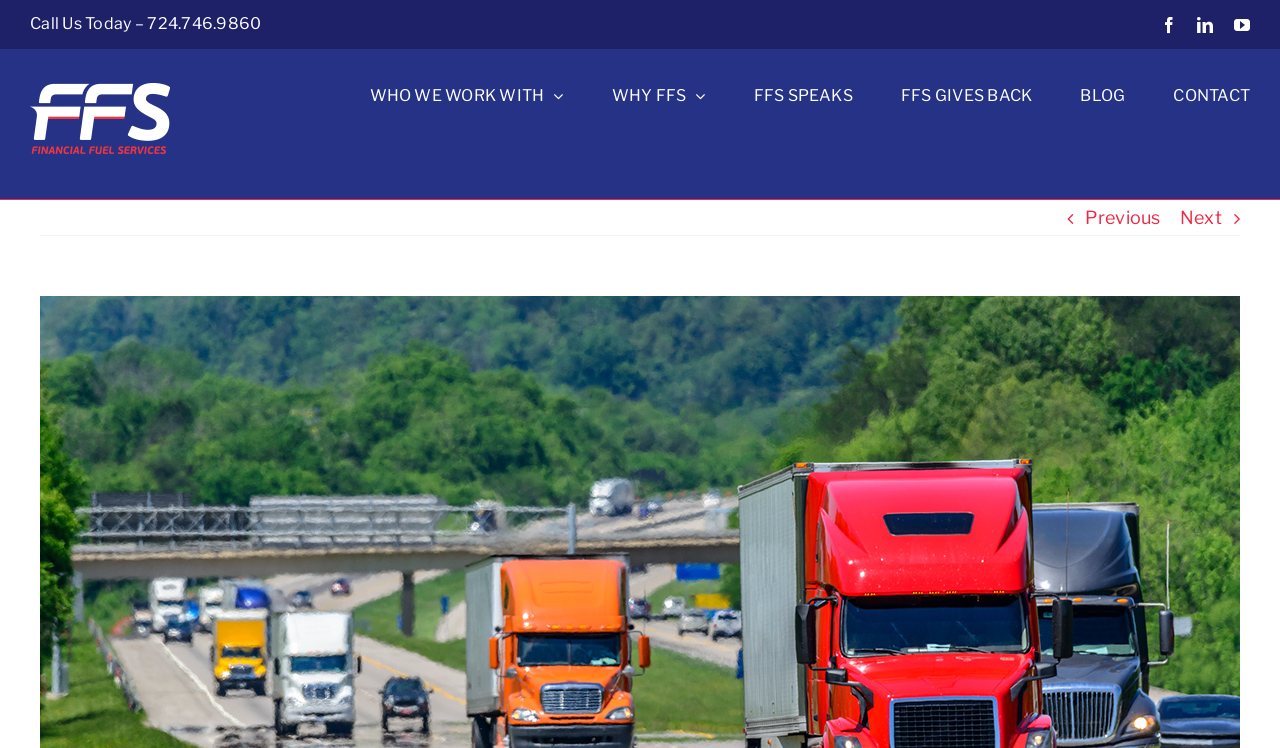Refer to the screenshot and give an in-depth answer to this question: What is the phone number to call for more information?

I found the phone number by looking at the top section of the webpage, where it says 'Call Us Today – 724.746.9860'.